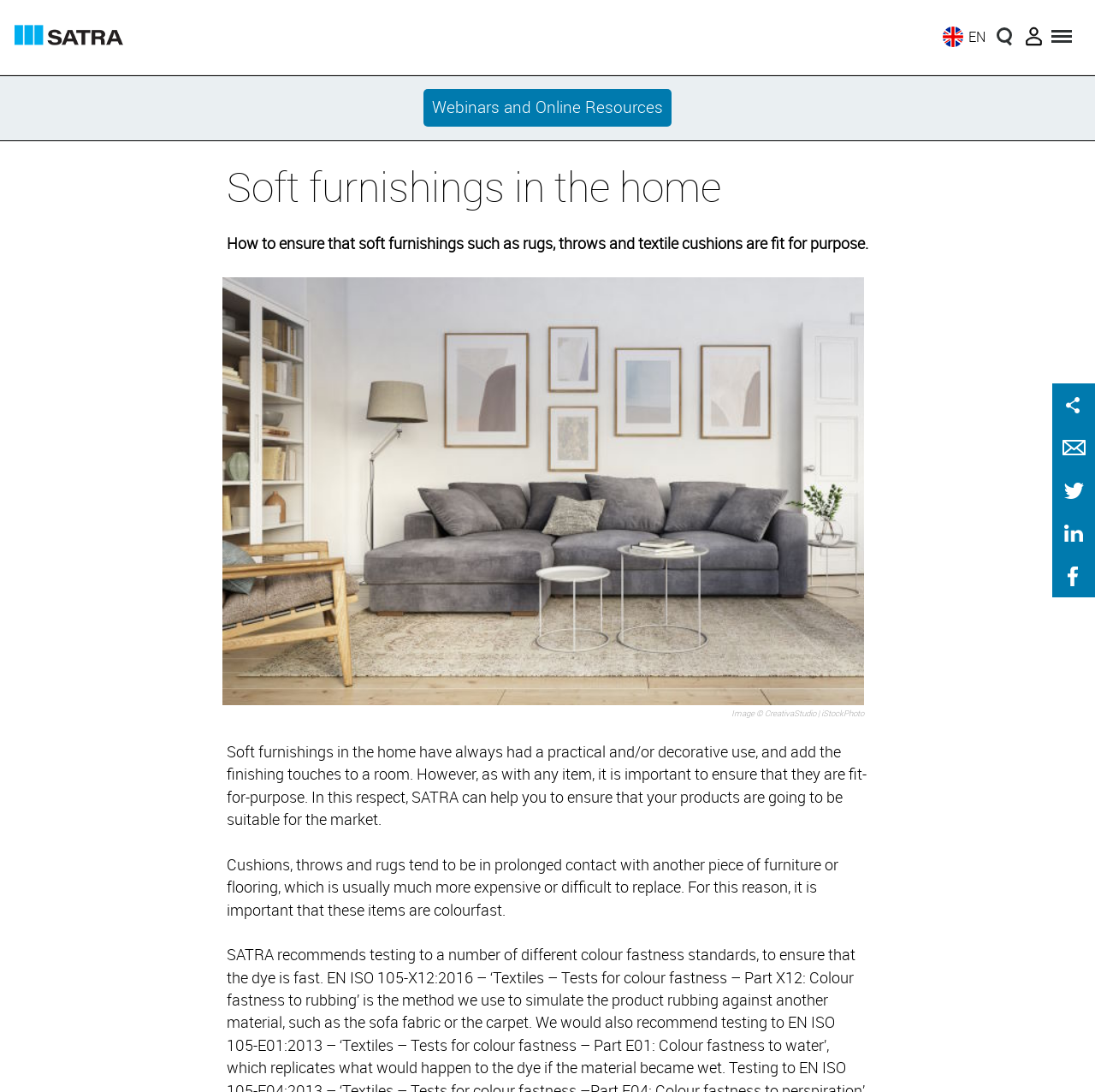Determine the bounding box coordinates for the area that should be clicked to carry out the following instruction: "Access your SATRA account".

[0.934, 0.03, 0.954, 0.047]